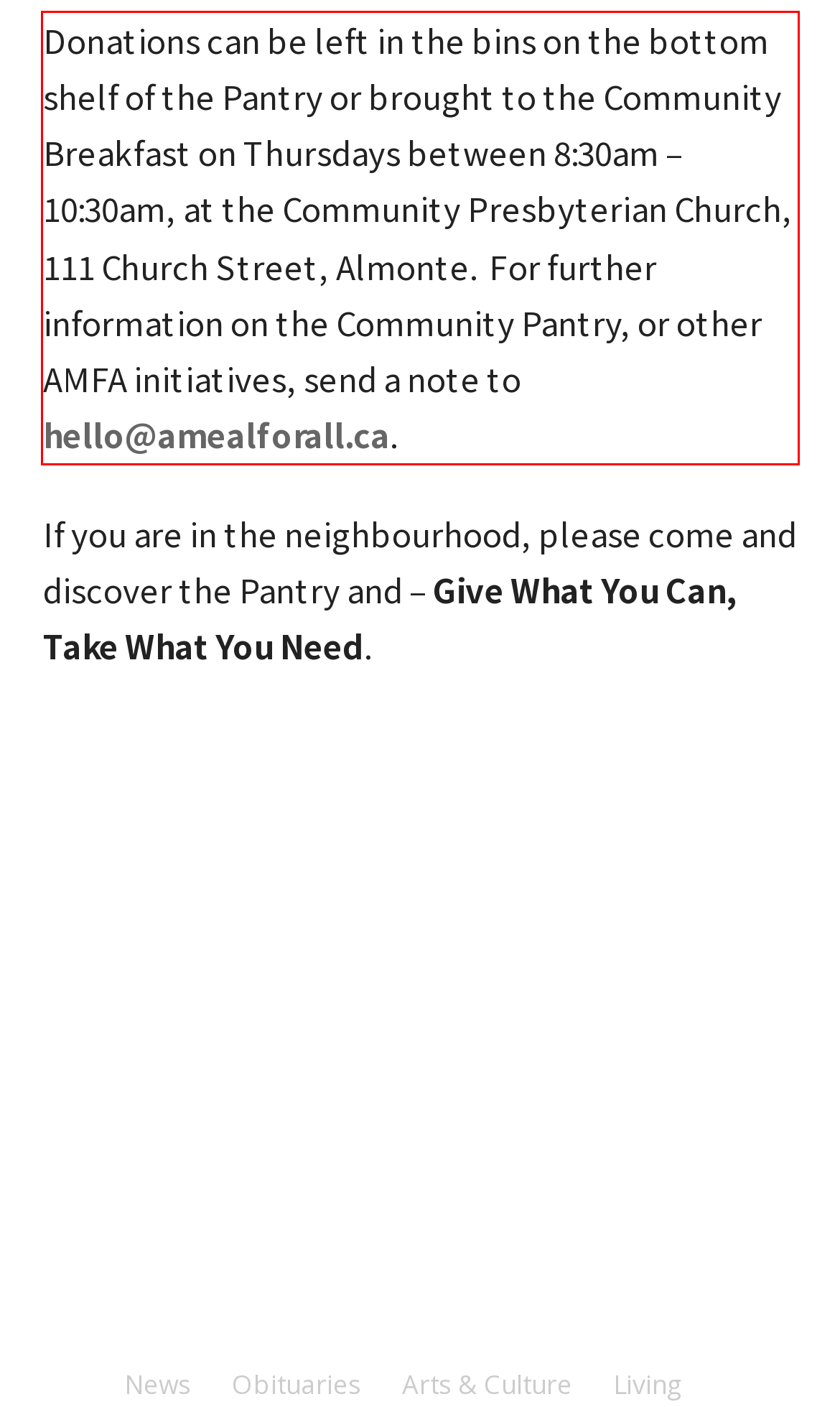Please identify and extract the text content from the UI element encased in a red bounding box on the provided webpage screenshot.

Donations can be left in the bins on the bottom shelf of the Pantry or brought to the Community Breakfast on Thursdays between 8:30am – 10:30am, at the Community Presbyterian Church, 111 Church Street, Almonte. For further information on the Community Pantry, or other AMFA initiatives, send a note to hello@amealforall.ca.